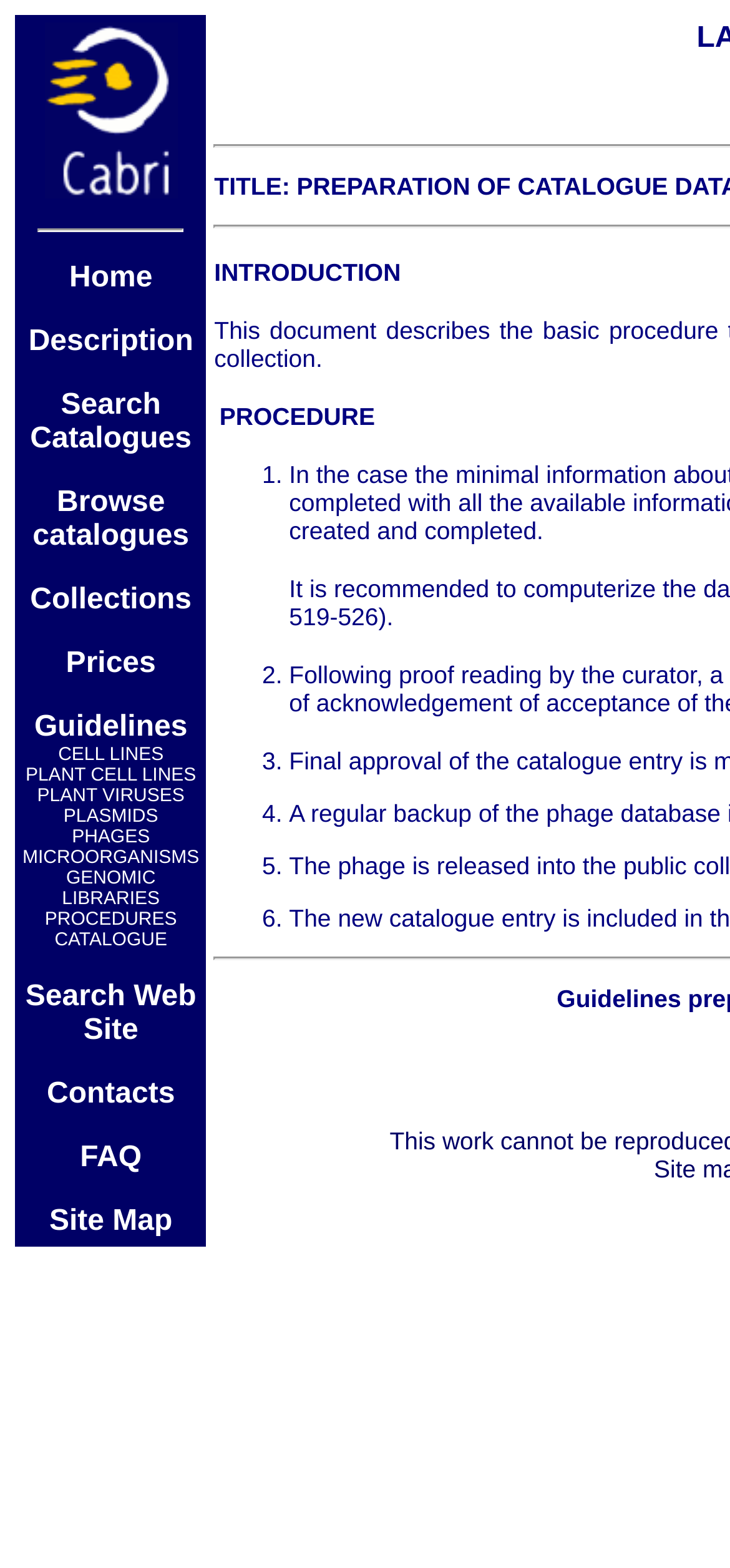Given the element description, predict the bounding box coordinates in the format (top-left x, top-left y, bottom-right x, bottom-right y), using floating point numbers between 0 and 1: GENOMIC LIBRARIES

[0.085, 0.548, 0.219, 0.581]